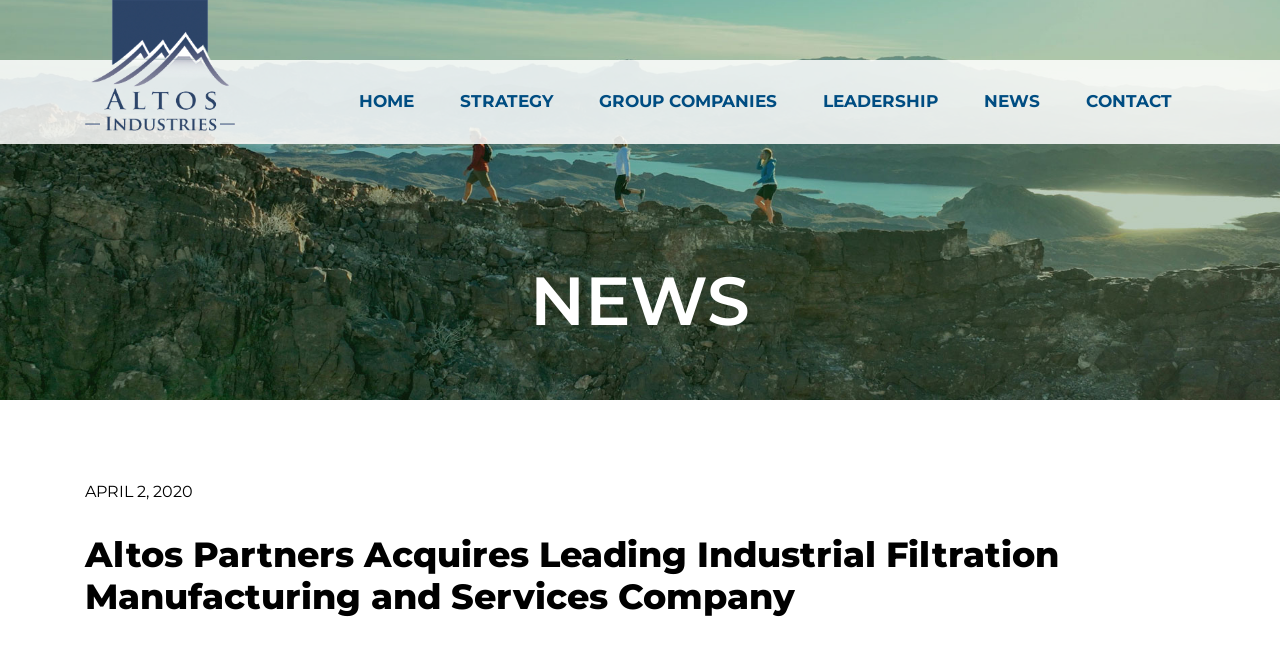How many main navigation links are there?
Use the information from the screenshot to give a comprehensive response to the question.

There are six links: 'HOME', 'STRATEGY', 'GROUP COMPANIES', 'LEADERSHIP', 'NEWS', and 'CONTACT', which are likely the main navigation links of the webpage.